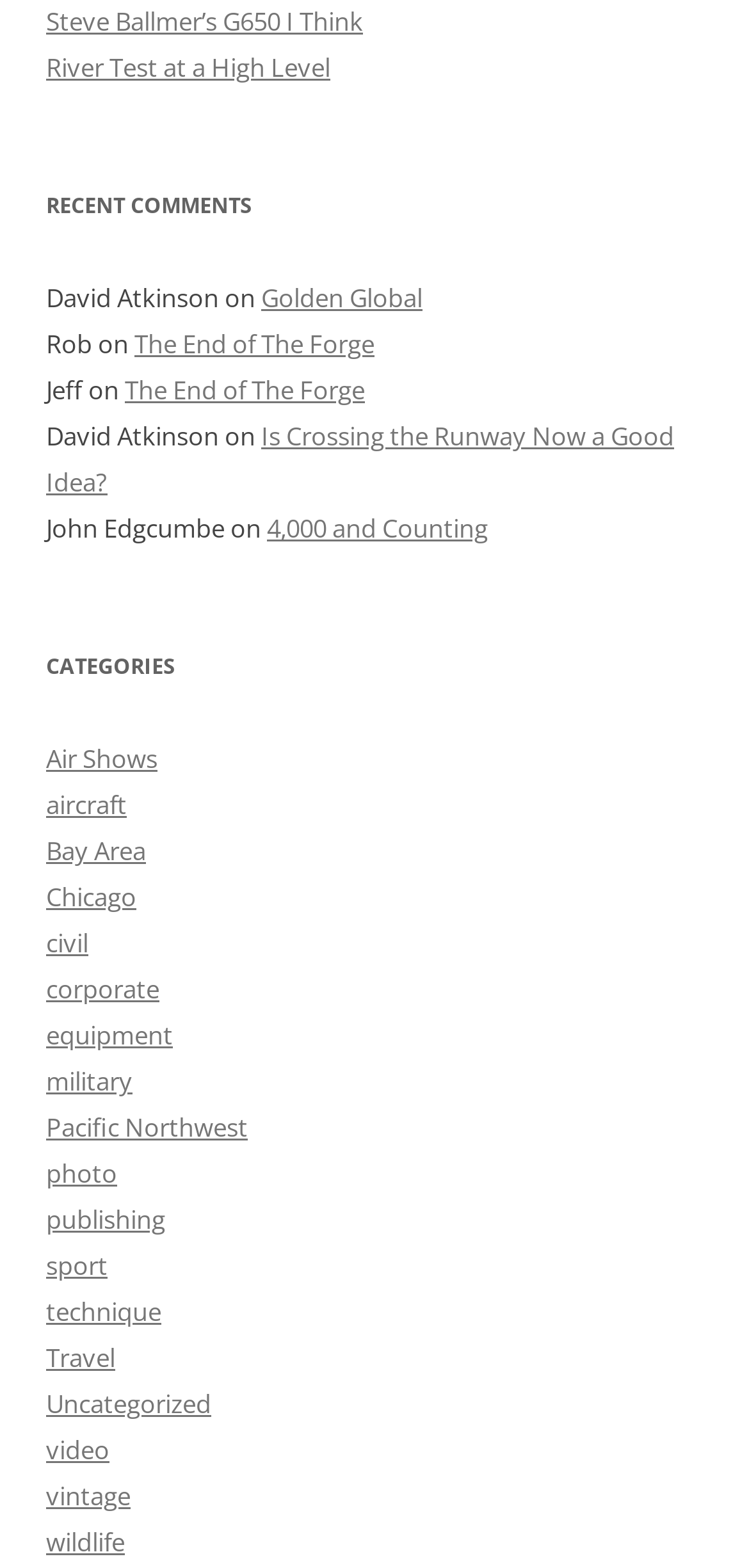Predict the bounding box of the UI element based on this description: "Steve Ballmer’s G650 I Think".

[0.062, 0.003, 0.485, 0.025]